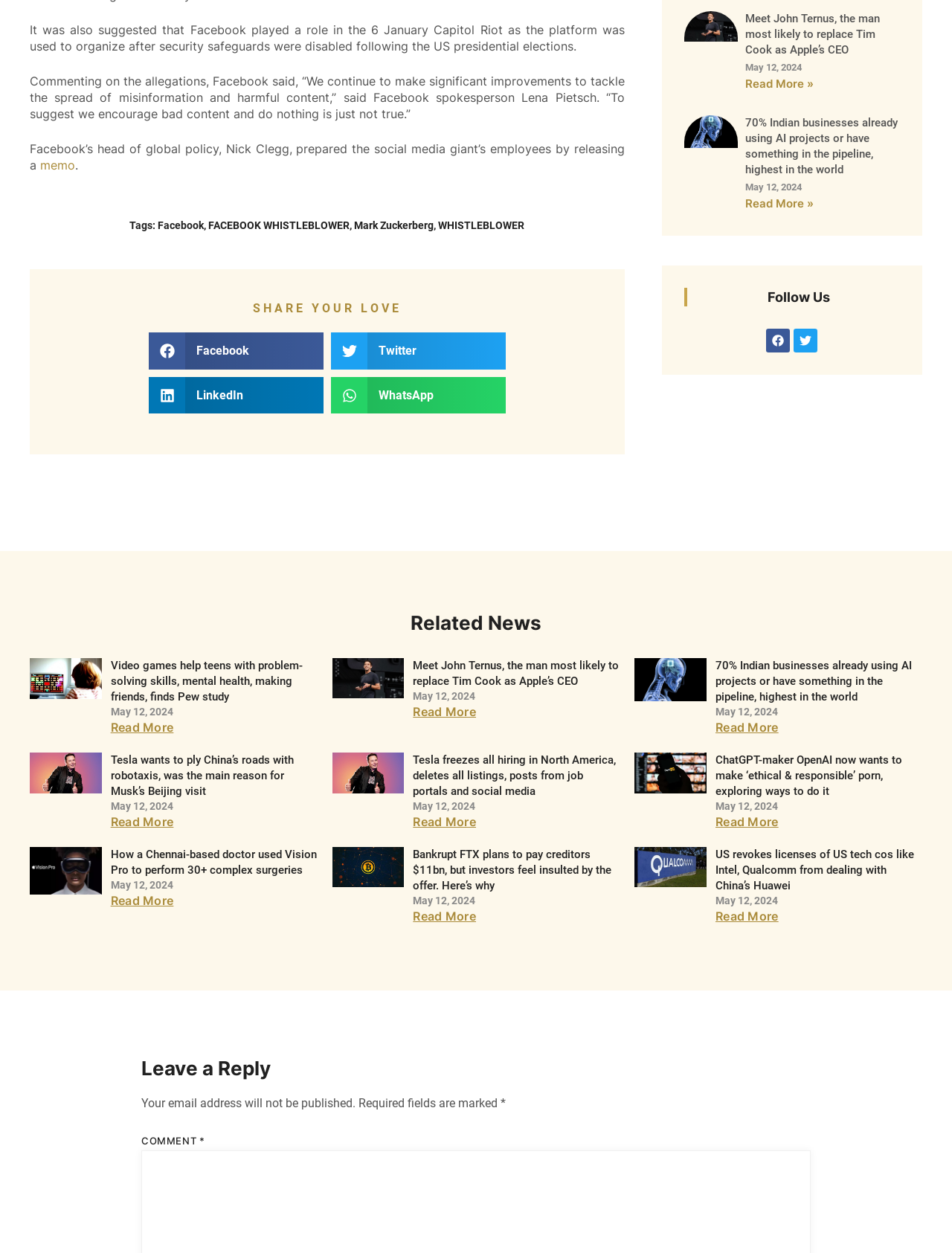Use a single word or phrase to respond to the question:
How many tags are there in the first article?

4